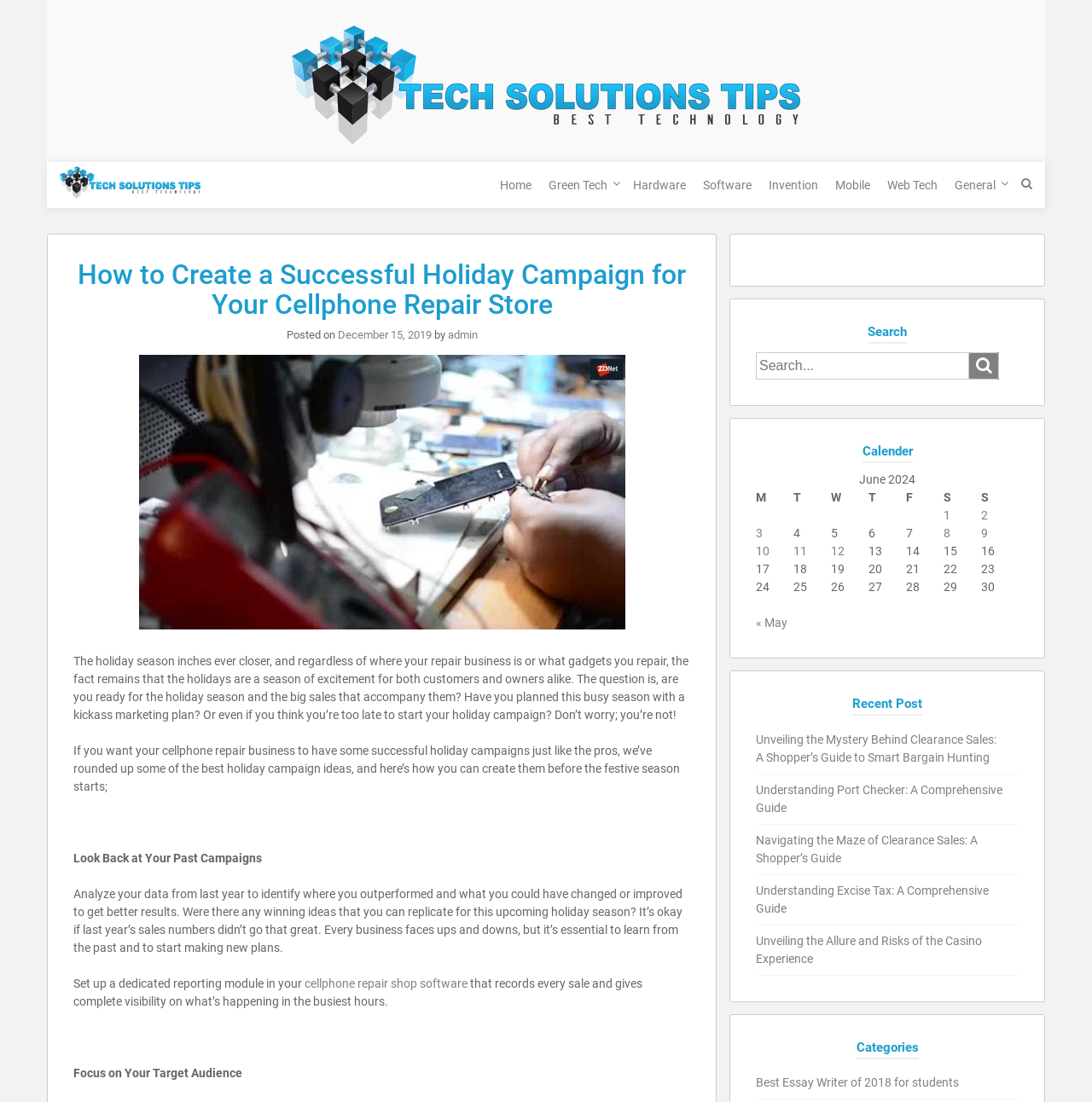Determine the bounding box coordinates for the UI element matching this description: "December 15, 2019December 15, 2019".

[0.309, 0.298, 0.395, 0.31]